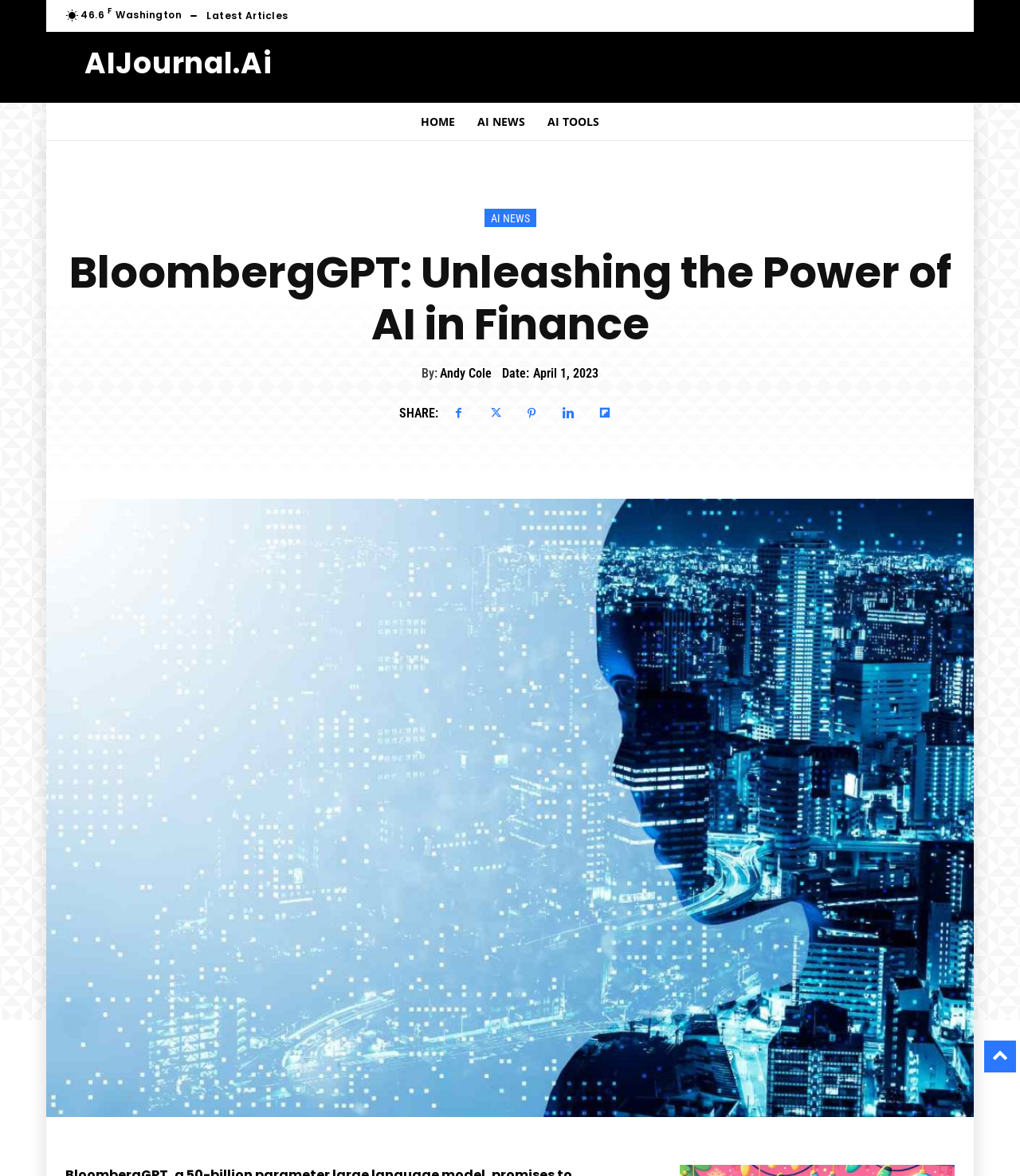Write a detailed summary of the webpage, including text, images, and layout.

This webpage is about BloombergGPT, a large language model revolutionizing the financial industry. At the top, there is a navigation bar with links to "HOME", "AI NEWS", and "AI TOOLS". Below the navigation bar, there is a heading that reads "BloombergGPT: Unleashing the Power of AI in Finance". 

On the left side of the page, there is a section with pricing plans. The section is divided into two parts: "Free" and "Pro". The "Free" plan includes some features, listed in bullet points, and has a "CHOOSE PLAN" button. The "Pro" plan also lists its features and has a "CHOOSE PLAN" button. 

On the right side of the page, there is an article about BloombergGPT. The article has a title, "BloombergGPT: Unleashing the Power of AI in Finance", and is written by Andy Cole. The article has a date, April 1, 2023, and social media sharing links. 

At the bottom of the page, there is a section promoting a free AI-powered gift-finding tool, Giftly.ai, with a "Try it now" link. There is also a weather section showing the temperature, 46.6°F, in Washington. 

Throughout the page, there are several links to "Latest Articles", "AIJournal.Ai", and other related topics. There is also a large image at the bottom of the page with the title "BloombergGPT AI in Finance".